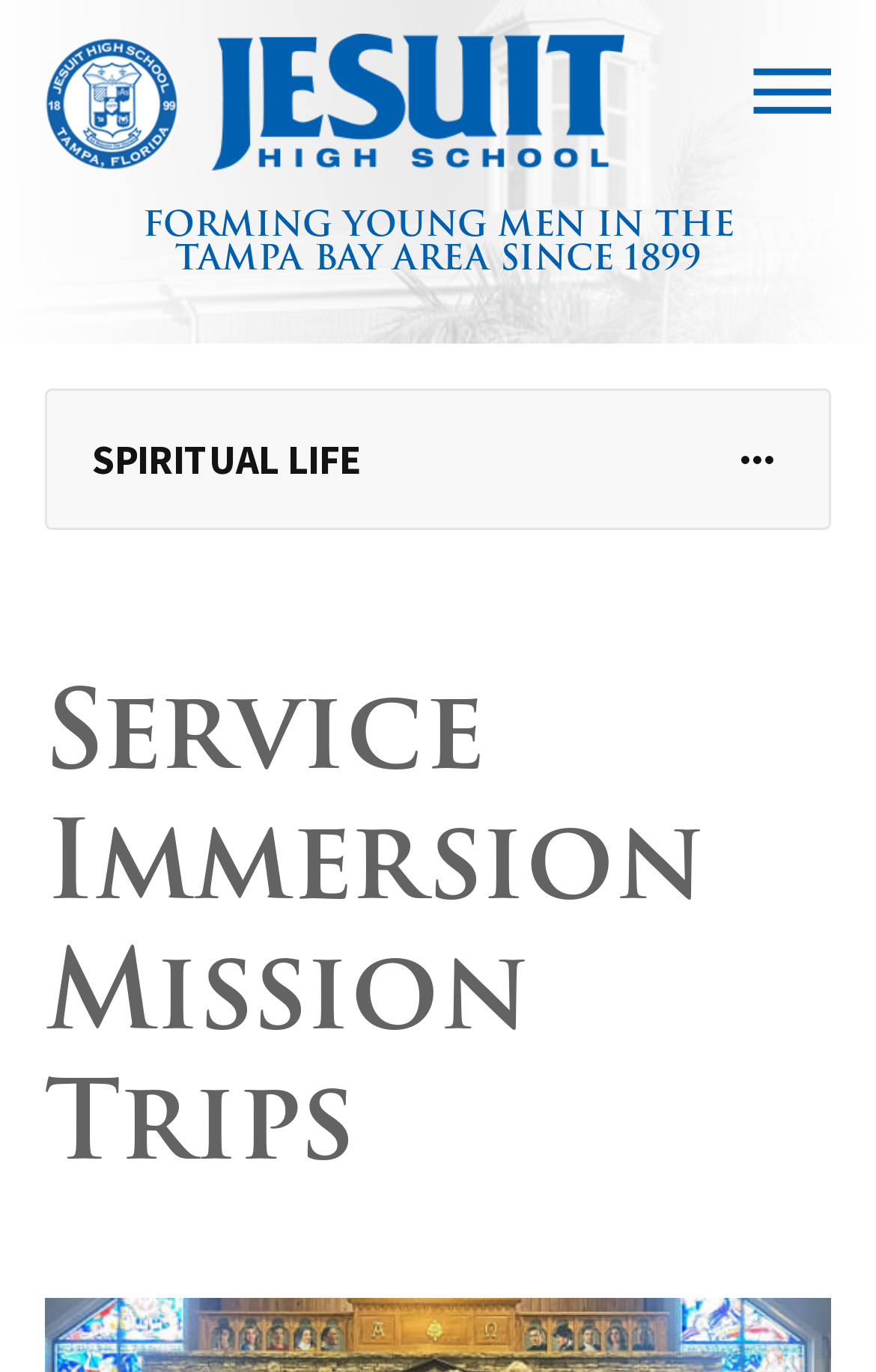Please examine the image and answer the question with a detailed explanation:
What is the name of the mission trips?

The name of the mission trips can be found in the heading element, which has the text 'Service Immersion Mission Trips'.